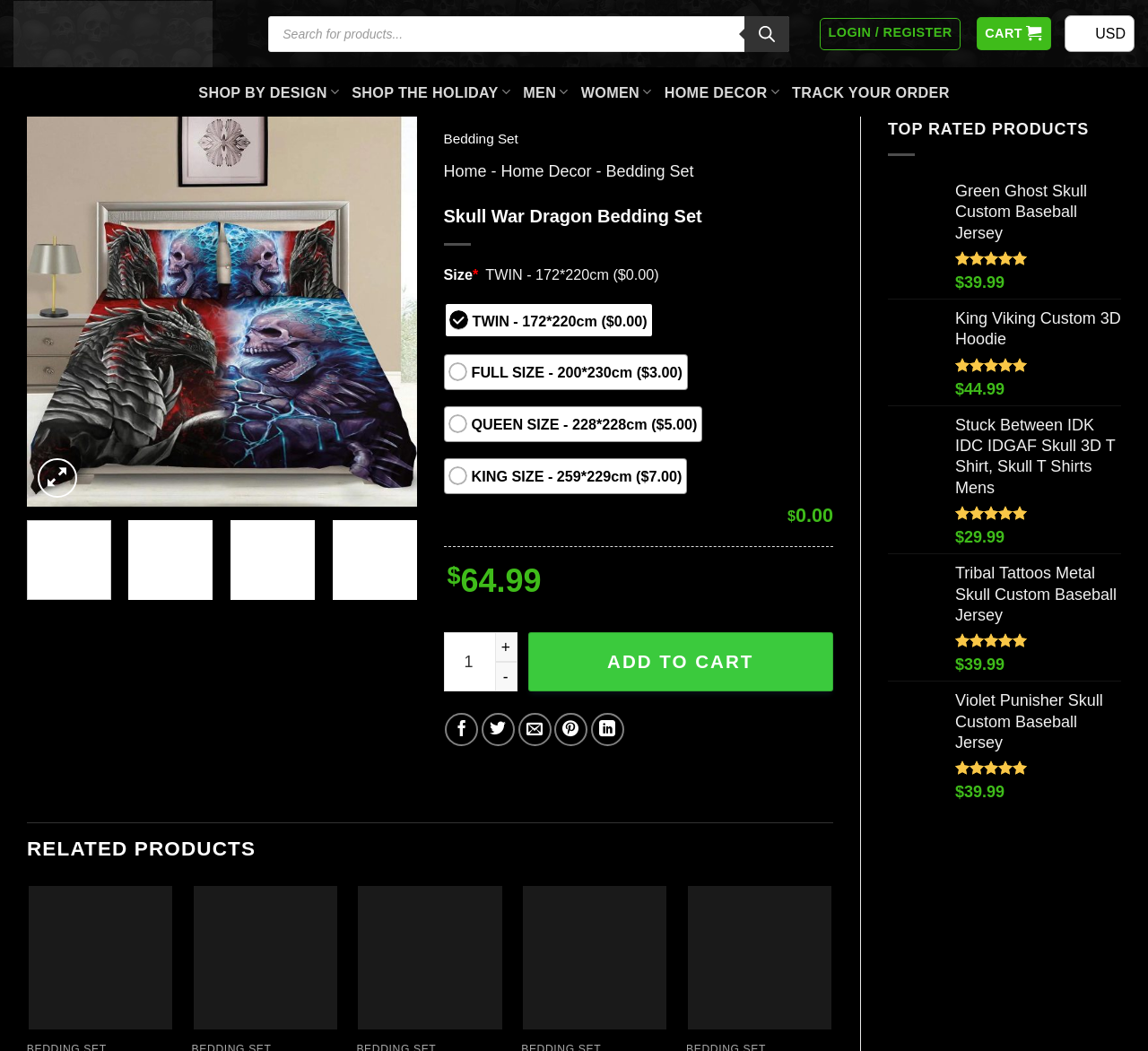Provide the bounding box coordinates for the specified HTML element described in this description: "aria-label="Roses Skull Bedding Set"". The coordinates should be four float numbers ranging from 0 to 1, in the format [left, top, right, bottom].

[0.456, 0.843, 0.581, 0.98]